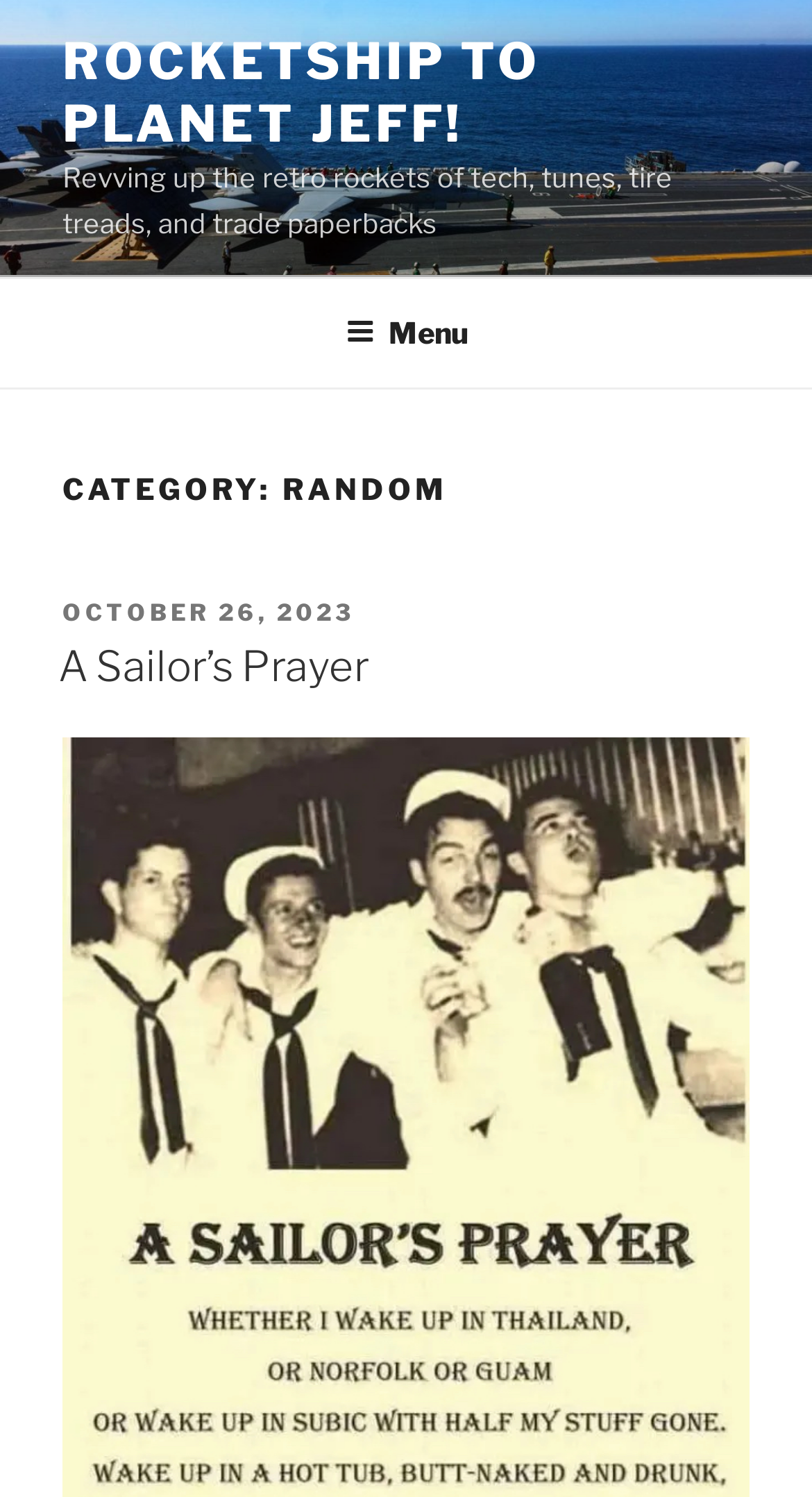Provide the bounding box coordinates in the format (top-left x, top-left y, bottom-right x, bottom-right y). All values are floating point numbers between 0 and 1. Determine the bounding box coordinate of the UI element described as: A Sailor’s Prayer

[0.072, 0.43, 0.452, 0.46]